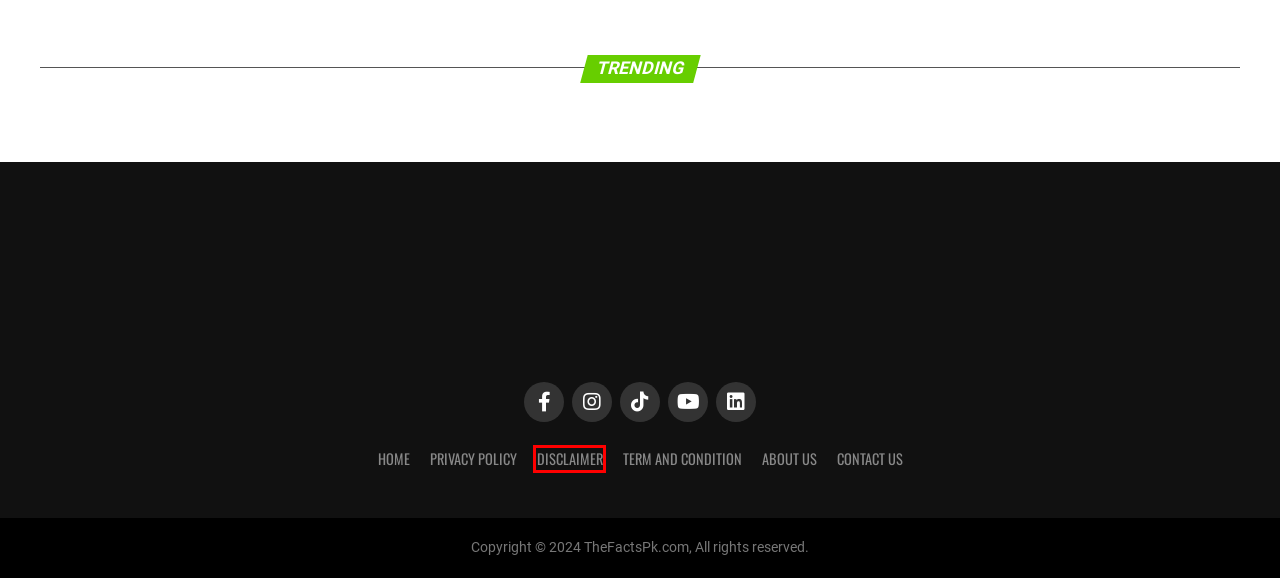Look at the screenshot of the webpage and find the element within the red bounding box. Choose the webpage description that best fits the new webpage that will appear after clicking the element. Here are the candidates:
A. Contact Us - Thefactspk.com
B. Meet The Team - Thefactspk.com
C. Privacy Policy - Thefactspk.com
D. 10 most useful free AI tools - Thefactspk.com
E. Disclaimer, Agreement - Thefactspk.com
F. PSL 9 Retained Players List Of All Teams [PSL 2024] - Thefactspk.com
G. Software Archives - Thefactspk.com
H. TheFactsPk Term and Condition - || Use of our Services

E